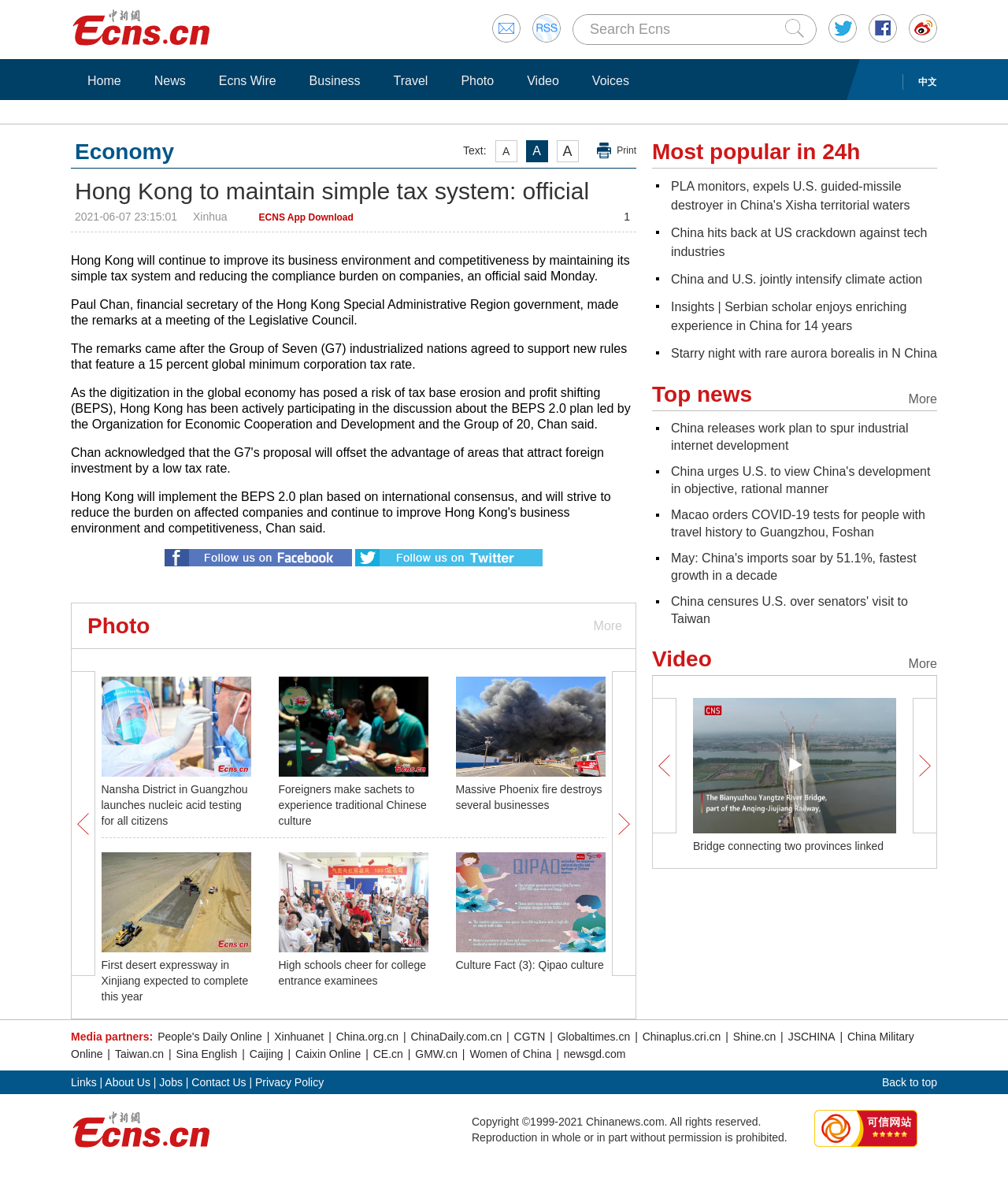What is the date of the news article?
Refer to the image and give a detailed answer to the query.

According to the webpage content, the date of the news article is mentioned as '2021-06-07 23:15:01', which is the timestamp of the article.